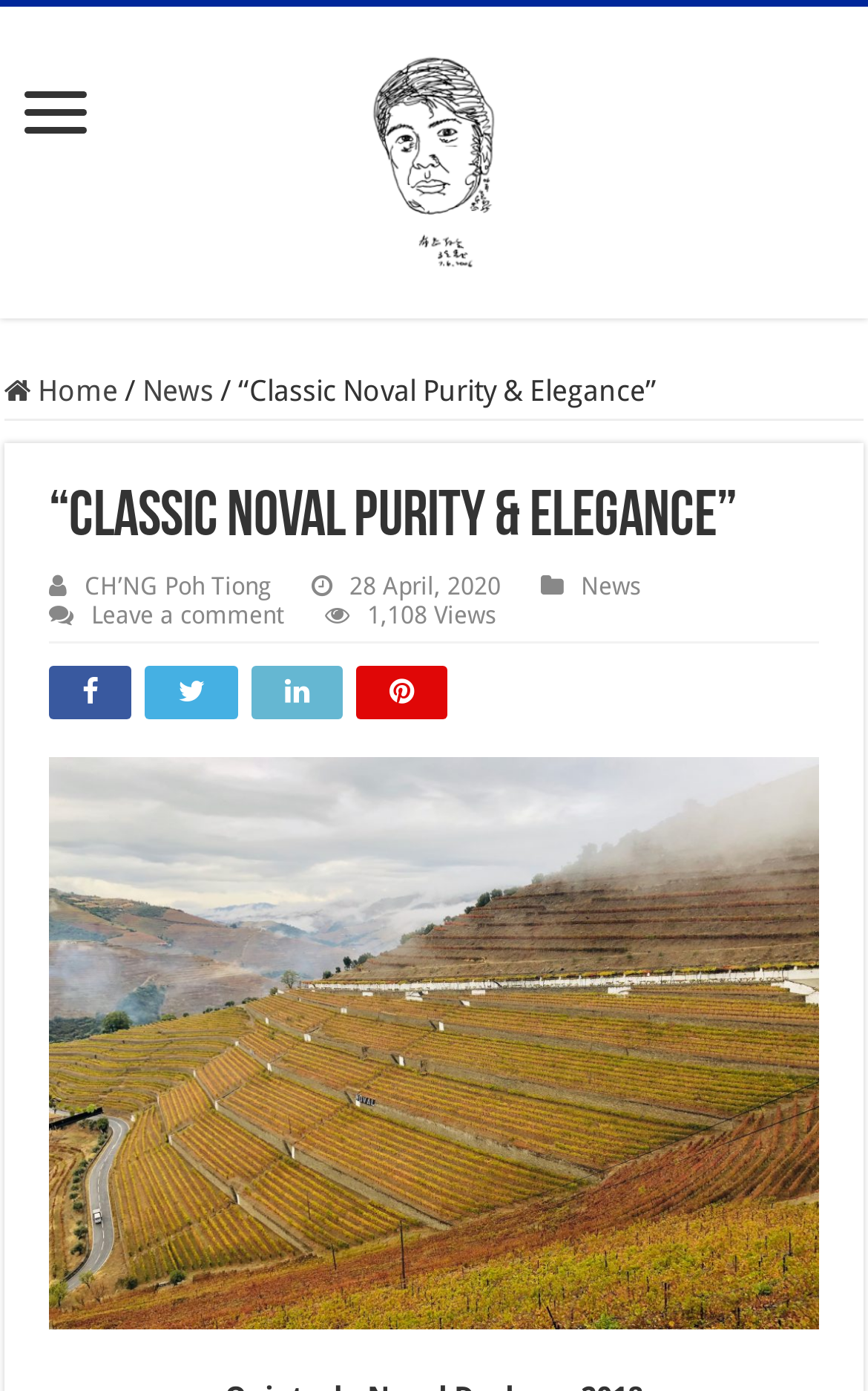Who is the author of this article?
Analyze the screenshot and provide a detailed answer to the question.

I determined the author by looking at the heading element with the text 'CH’NG Poh Tiong' and the link element with the same text, which suggests that CH’NG Poh Tiong is the author of the article.